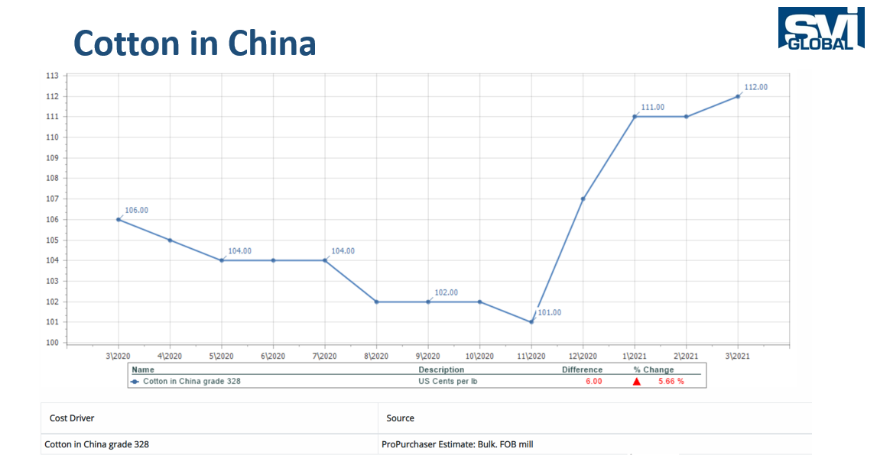Carefully examine the image and provide an in-depth answer to the question: What is the percentage change in cotton price from March 2020 to March 2021?

The percentage change in cotton price from March 2020 to March 2021 can be calculated by looking at the difference in price between the two time periods. According to the graph, the price of cotton increased by 6.00 cents from March 2020 to March 2021, which represents a percentage change of 5.86%.